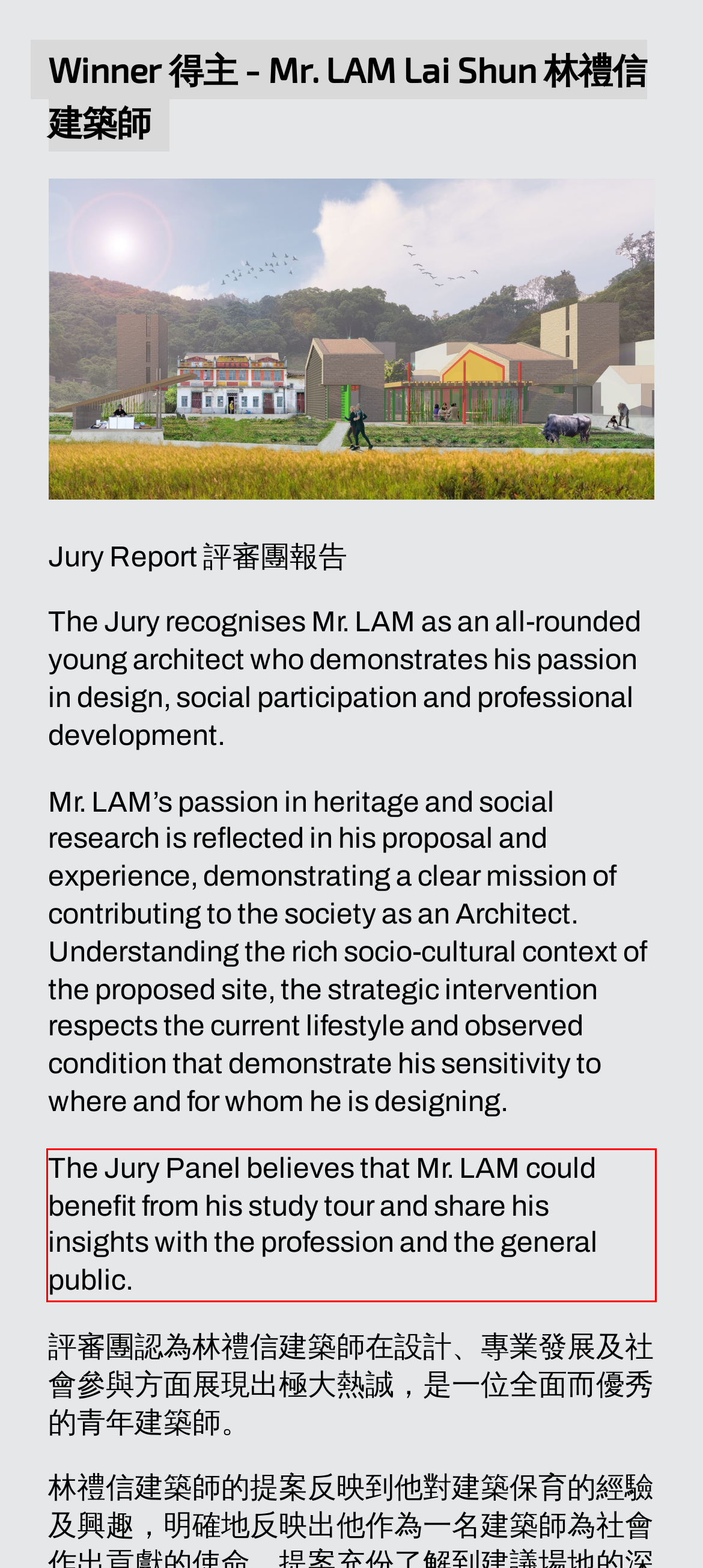Given a screenshot of a webpage containing a red bounding box, perform OCR on the text within this red bounding box and provide the text content.

The Jury Panel believes that Mr. LAM could benefit from his study tour and share his insights with the profession and the general public.